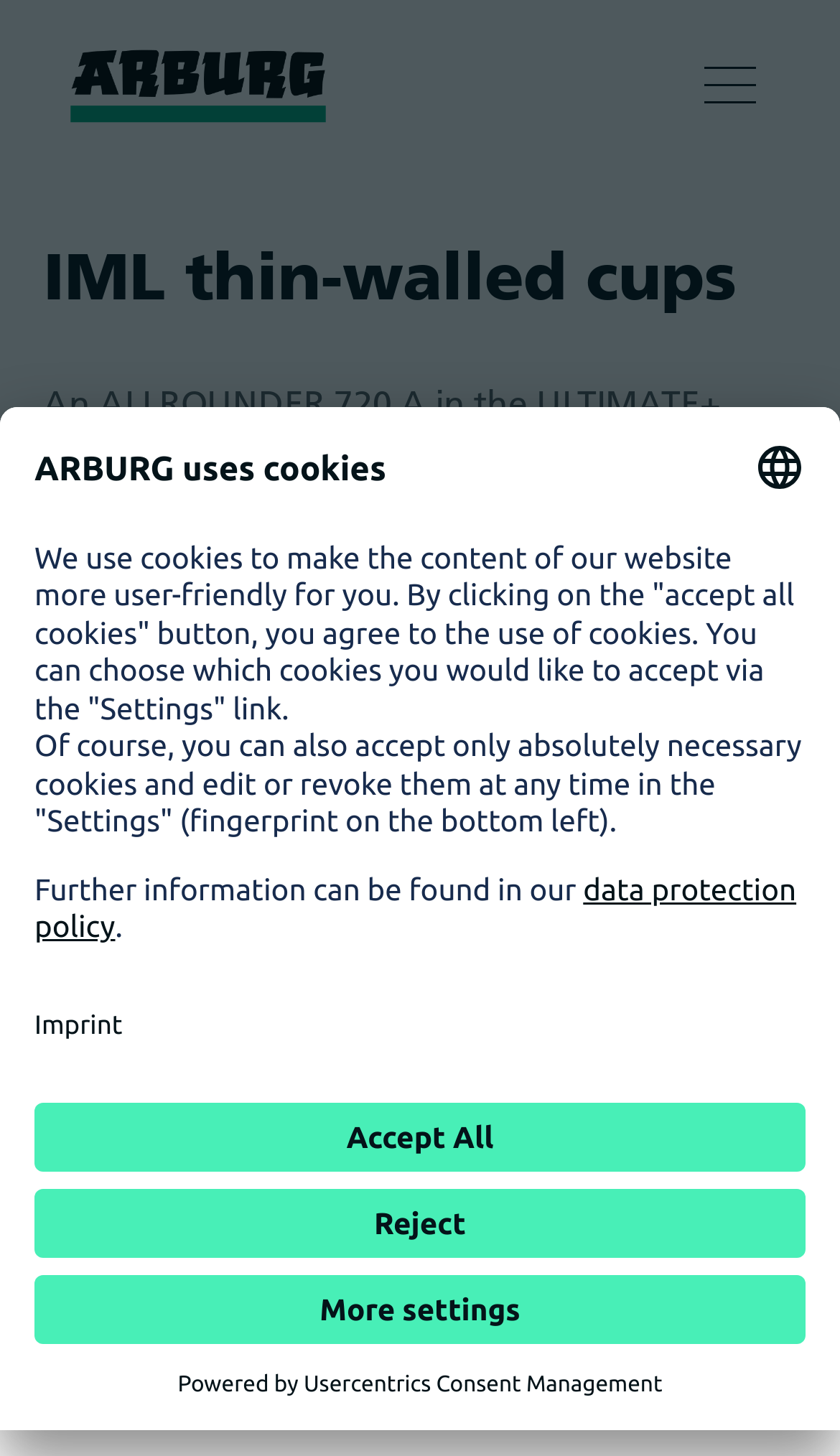What is the wall thickness of the IML round cups?
Refer to the image and provide a detailed answer to the question.

The wall thickness of the IML round cups can be found in the StaticText element which describes it as 'four thin-walled IML round cups with a wall thickness of just 0.37 millimetres'.